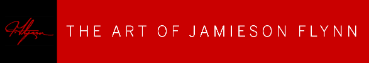What is the profession of Jamieson Flynn? Analyze the screenshot and reply with just one word or a short phrase.

Artist and consultant